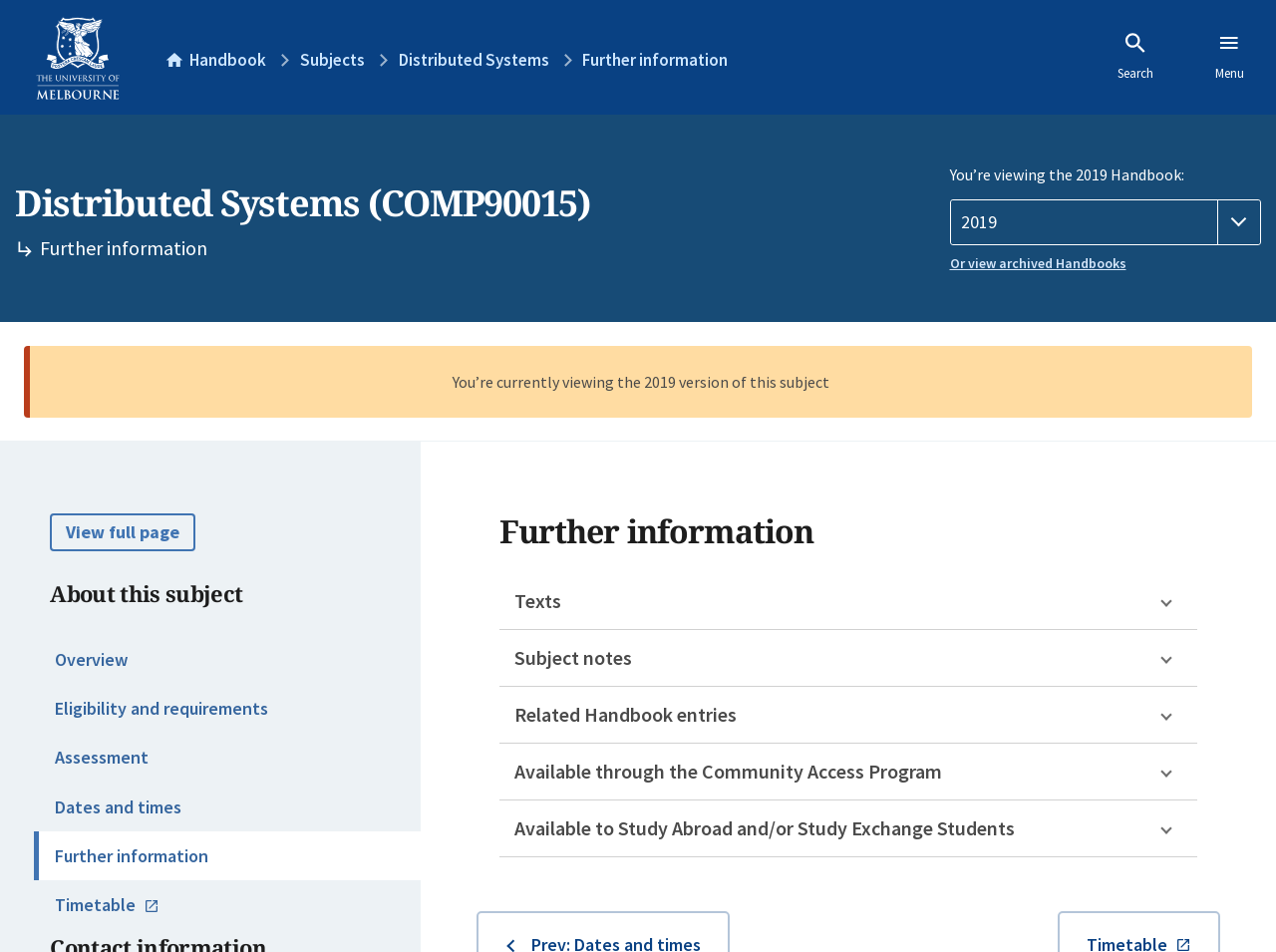Please identify the bounding box coordinates of the area that needs to be clicked to follow this instruction: "View full page".

[0.039, 0.539, 0.153, 0.579]